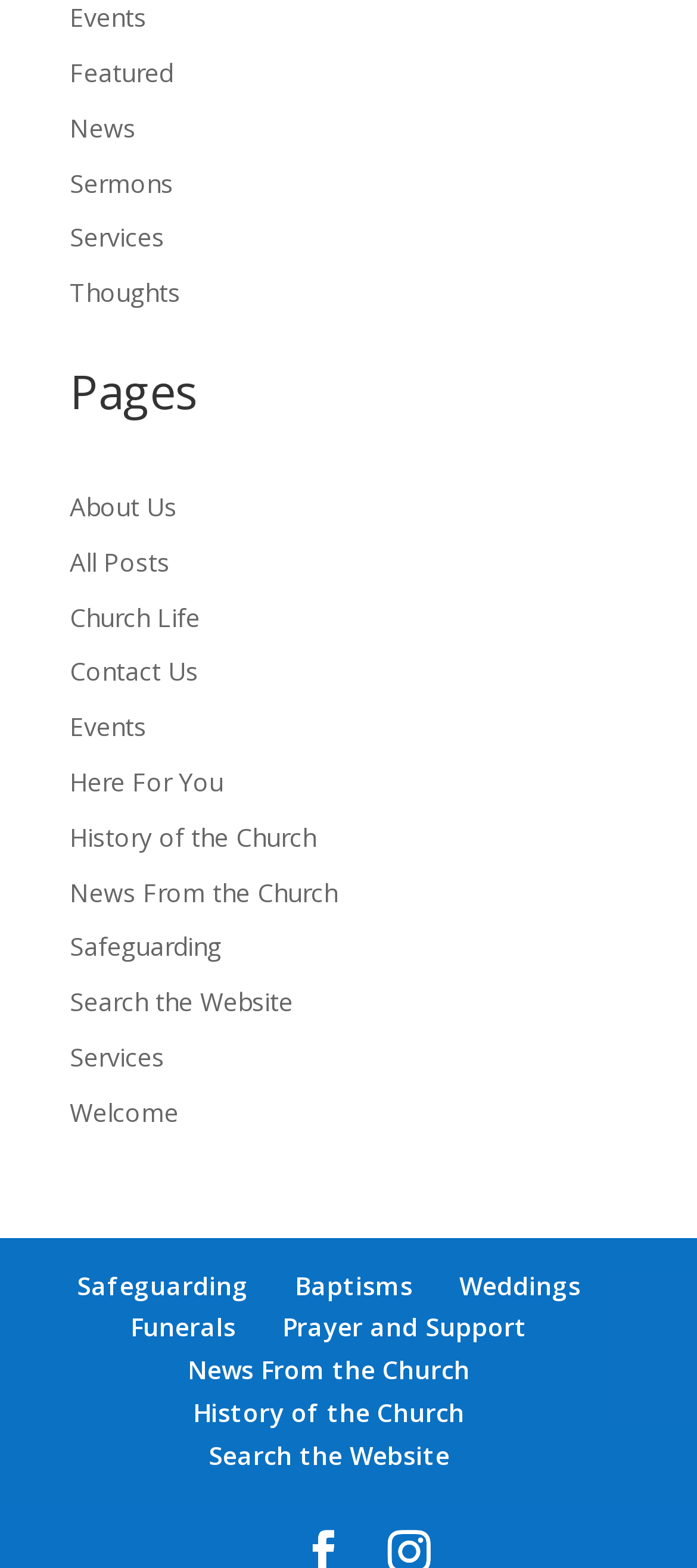What is the second link in the 'Pages' section?
Using the image, answer in one word or phrase.

All Posts